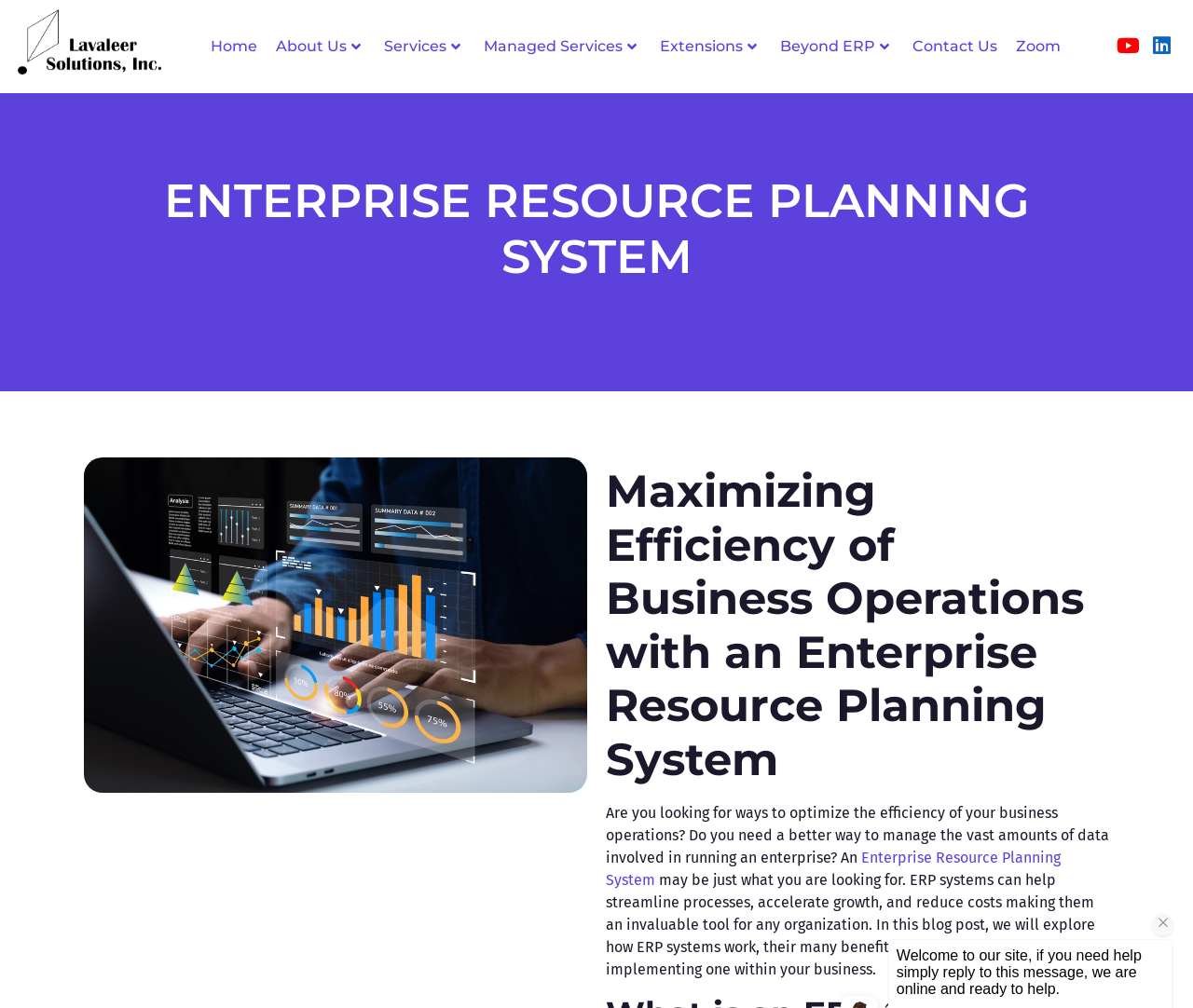Please determine the primary heading and provide its text.

ENTERPRISE RESOURCE PLANNING SYSTEM